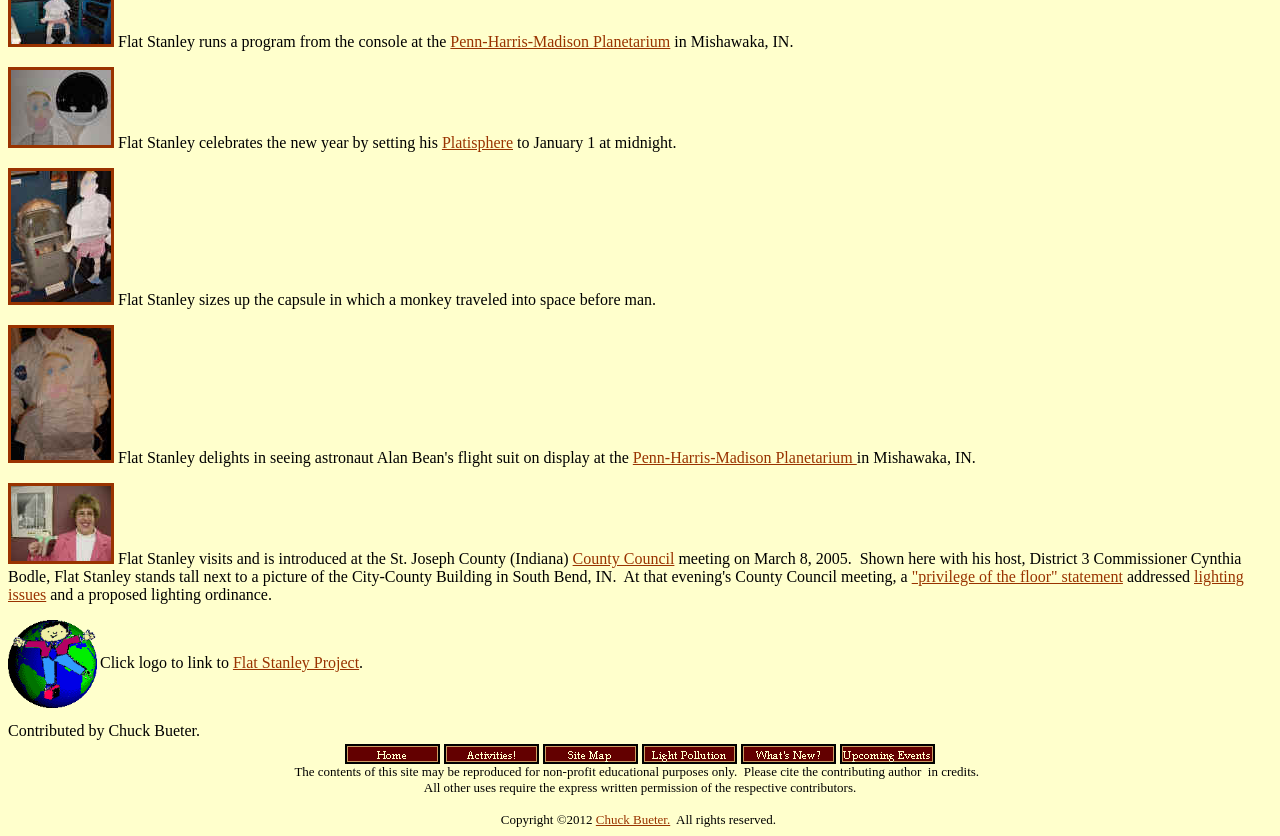Please determine the bounding box of the UI element that matches this description: Flat Stanley Project. The coordinates should be given as (top-left x, top-left y, bottom-right x, bottom-right y), with all values between 0 and 1.

[0.182, 0.782, 0.281, 0.803]